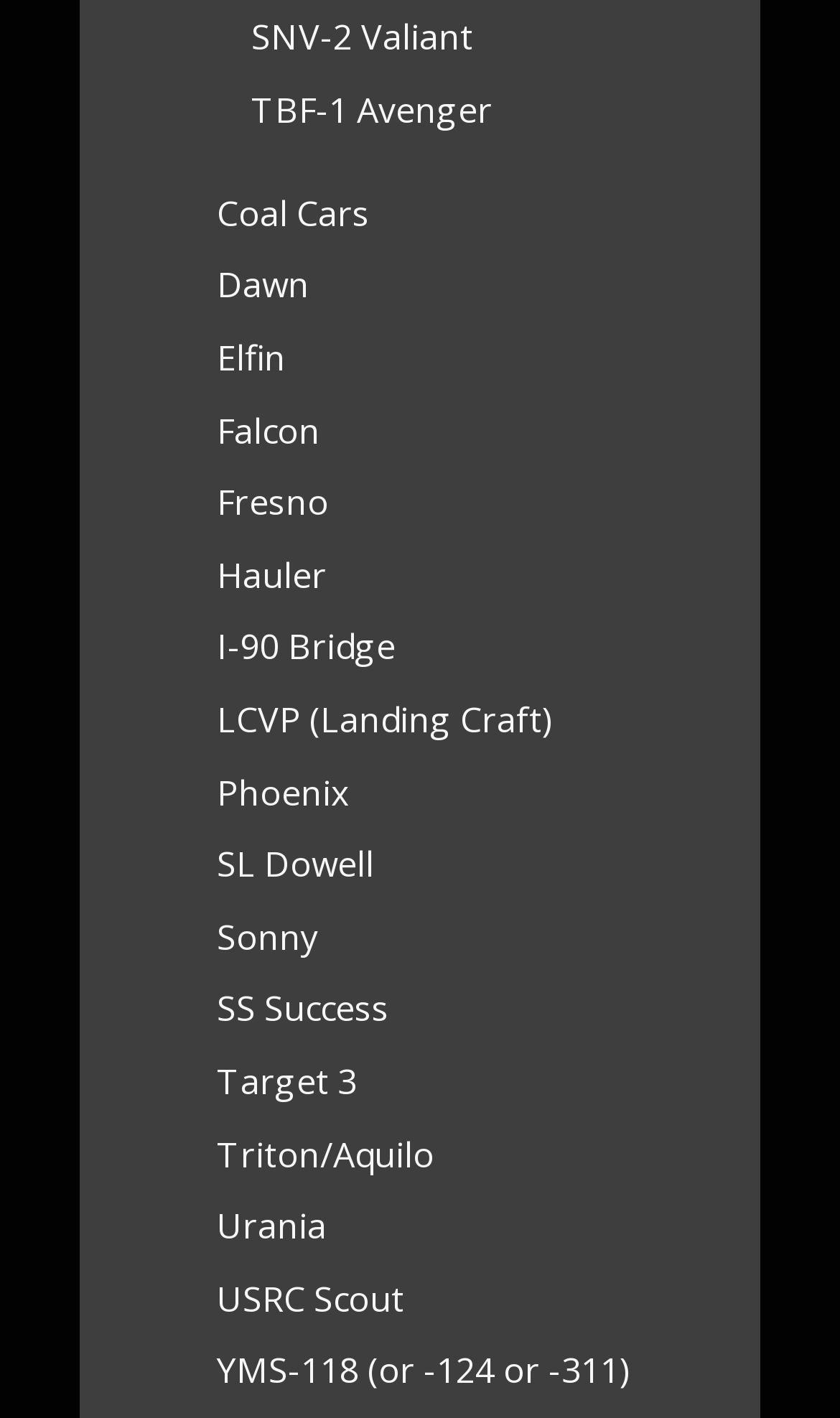Give a concise answer of one word or phrase to the question: 
What is the common theme among the links?

Names of vehicles